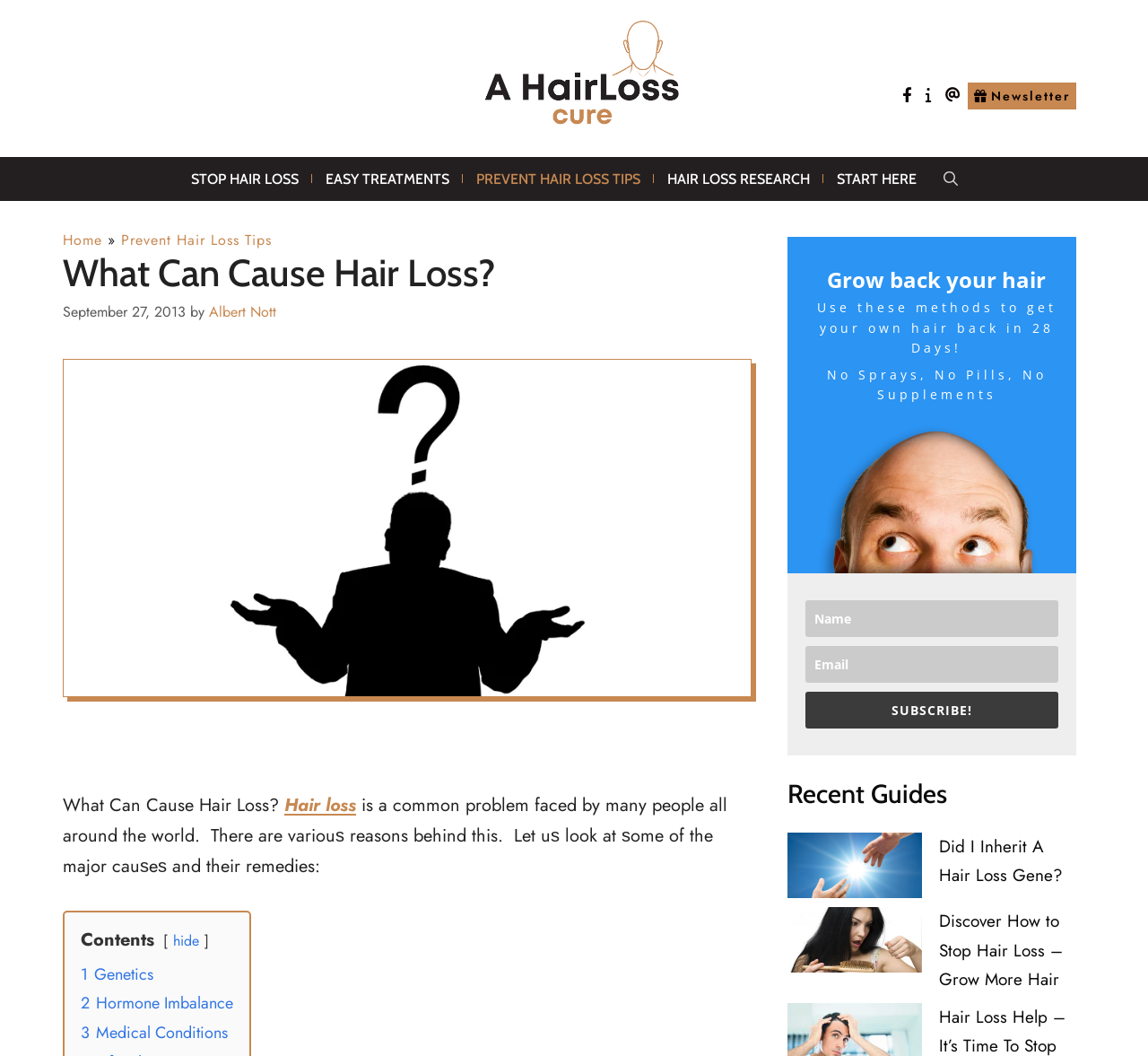What is the title of the article? Based on the screenshot, please respond with a single word or phrase.

What Can Cause Hair Loss?